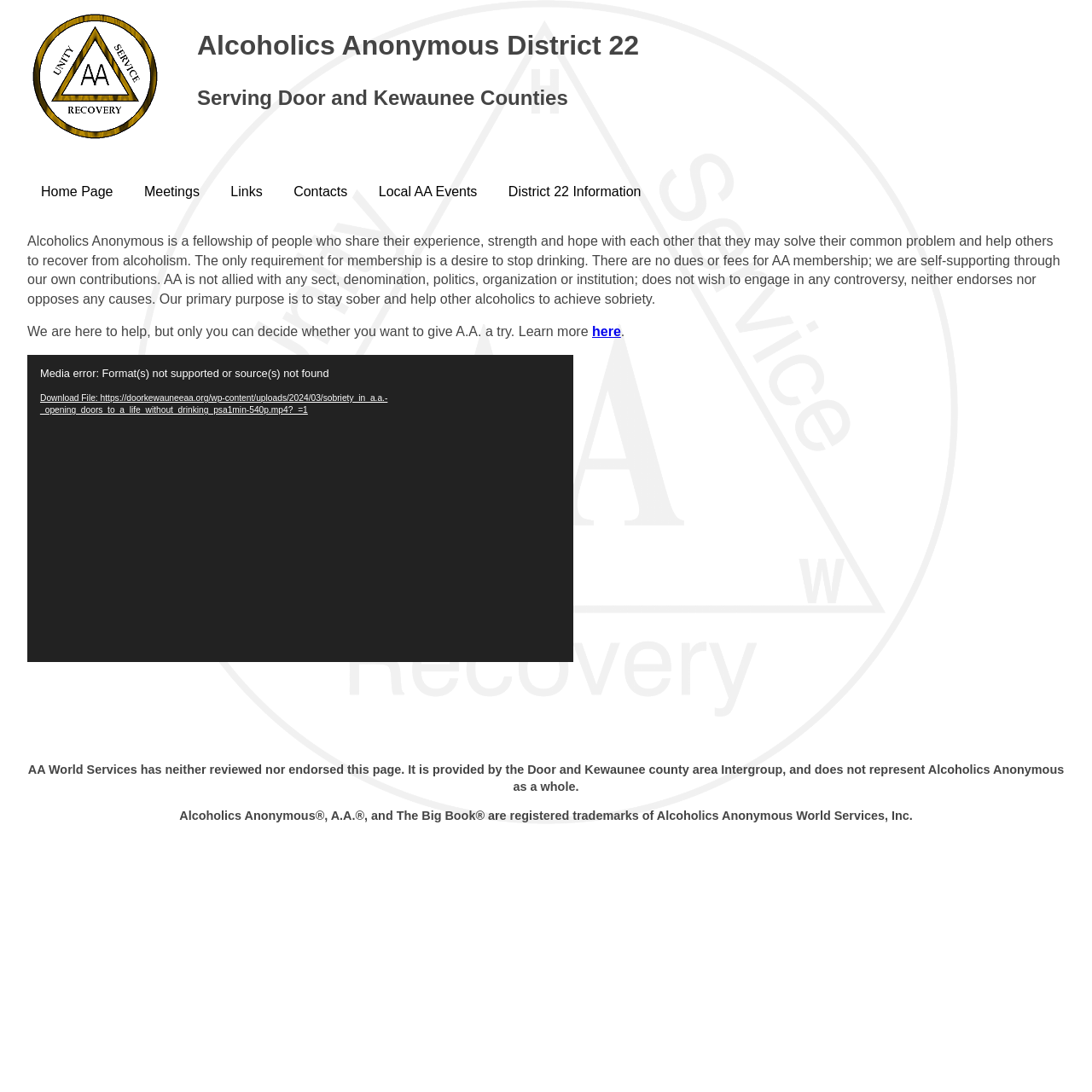Identify the main heading from the webpage and provide its text content.

Alcoholics Anonymous District 22